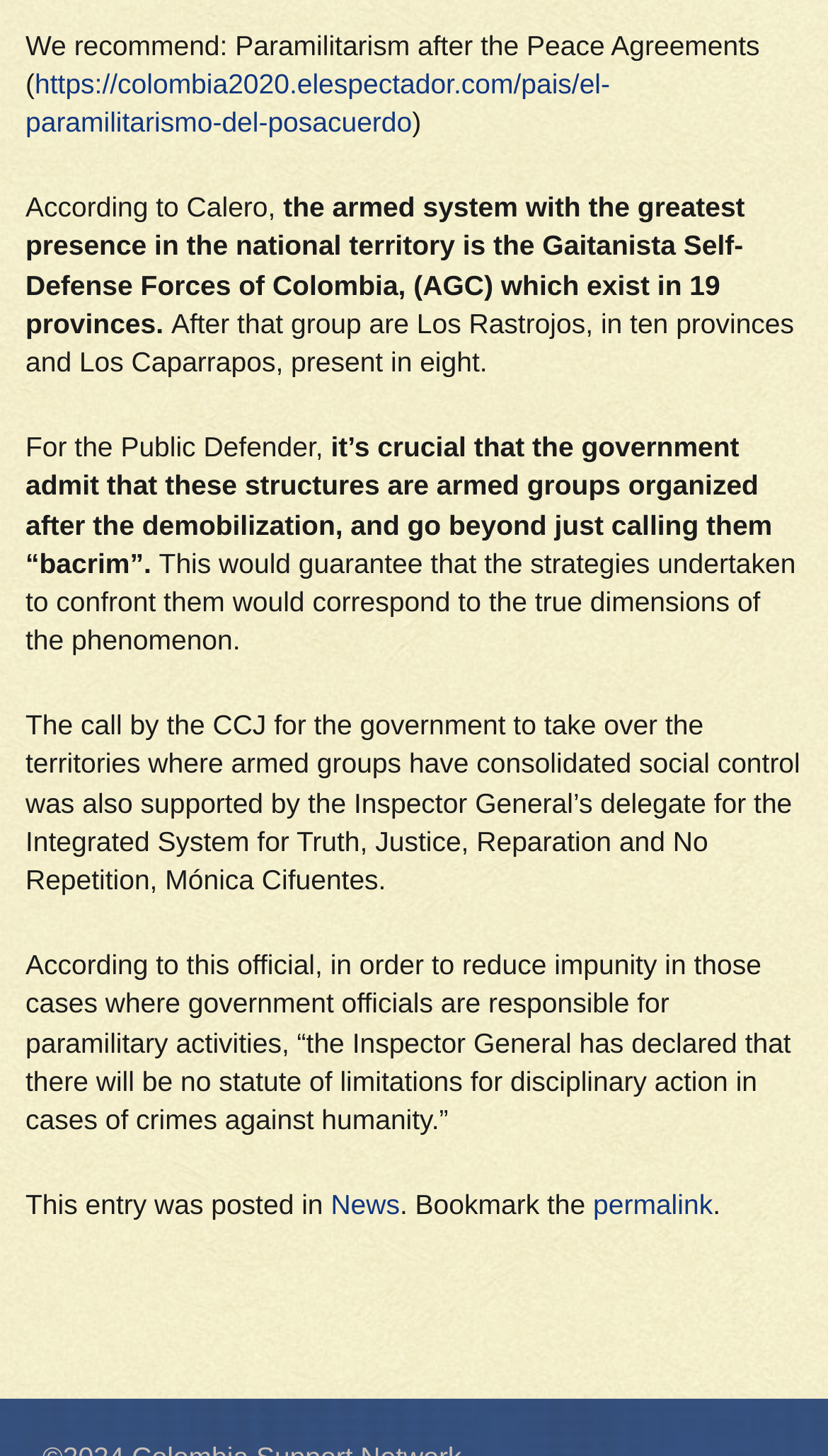Please examine the image and answer the question with a detailed explanation:
What is the name of the category of the article?

The text at the bottom of the page says, 'This entry was posted in News.'